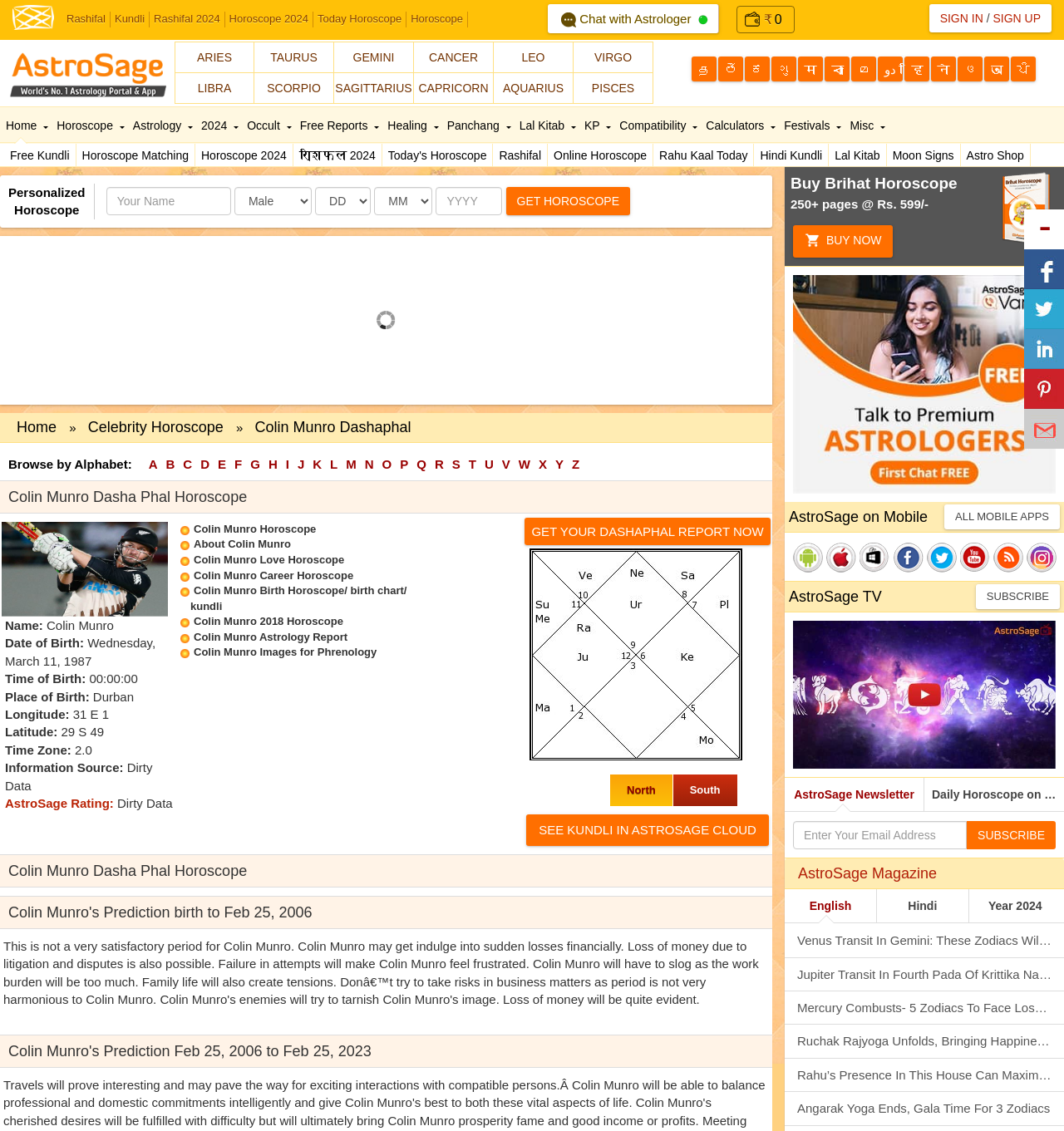Identify the text that serves as the heading for the webpage and generate it.

Colin Munro Dasha Phal Horoscope